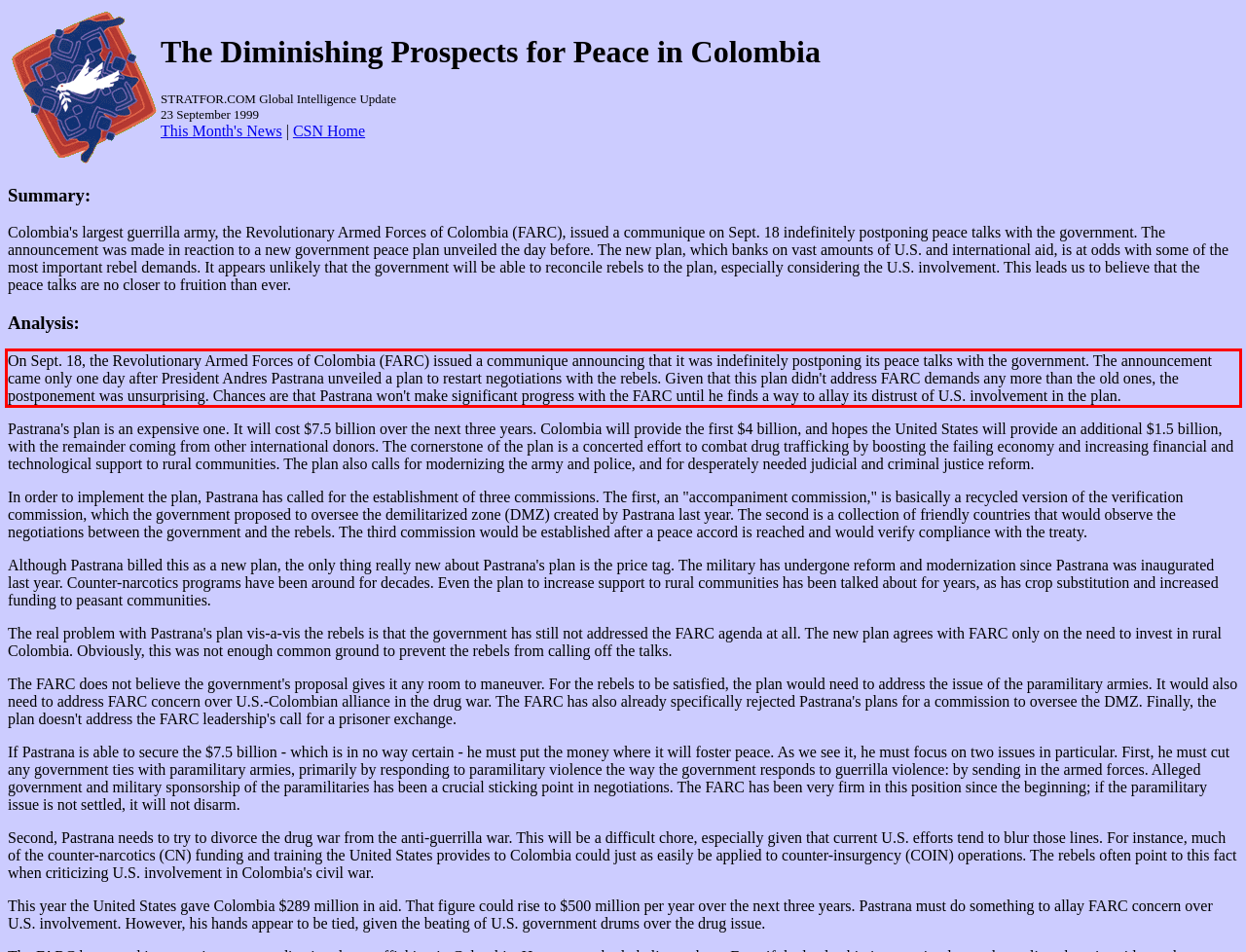Please extract the text content within the red bounding box on the webpage screenshot using OCR.

On Sept. 18, the Revolutionary Armed Forces of Colombia (FARC) issued a communique announcing that it was indefinitely postponing its peace talks with the government. The announcement came only one day after President Andres Pastrana unveiled a plan to restart negotiations with the rebels. Given that this plan didn't address FARC demands any more than the old ones, the postponement was unsurprising. Chances are that Pastrana won't make significant progress with the FARC until he finds a way to allay its distrust of U.S. involvement in the plan.